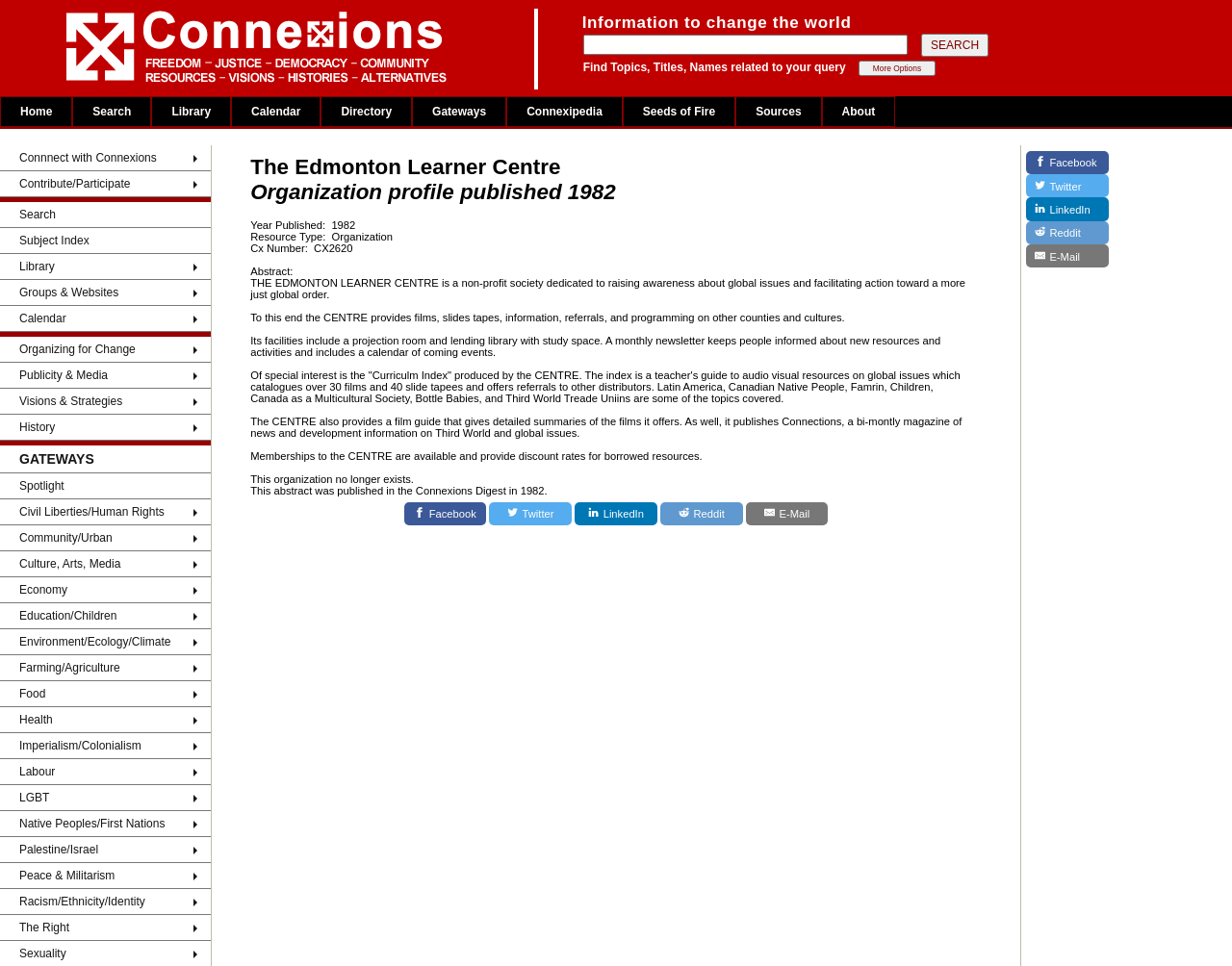Provide a one-word or brief phrase answer to the question:
What is the first link on the webpage?

Home